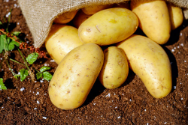Provide a one-word or brief phrase answer to the question:
What is the material of the sack?

Burlap